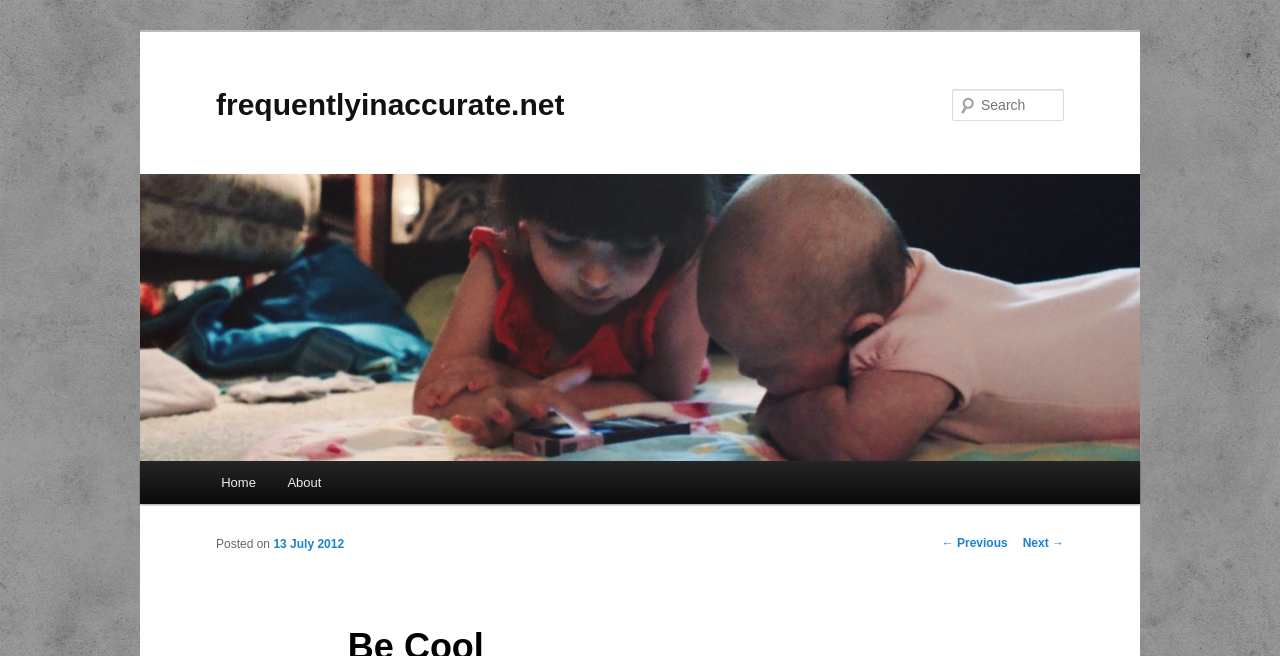Describe all visible elements and their arrangement on the webpage.

The webpage is titled "Be Cool | frequentlyinaccurate.net" and appears to be a blog or personal website. At the top left, there is a link to "Skip to primary content". Below this, the website's title "frequentlyinaccurate.net" is displayed prominently in a heading, with a link to the same URL below it.

To the right of the title, there is an image with the same alt text "frequentlyinaccurate.net", which is likely a logo or icon for the website. Above the image, there is a search bar with a label "Search" and a text box where users can input their queries.

Below the title and image, there is a main menu with links to "Home" and "About". Further down the page, there is a section with post navigation links, including "← Previous" and "Next →". Below these links, there is a section with a timestamp, indicating that a post was made on "13 July 2012".